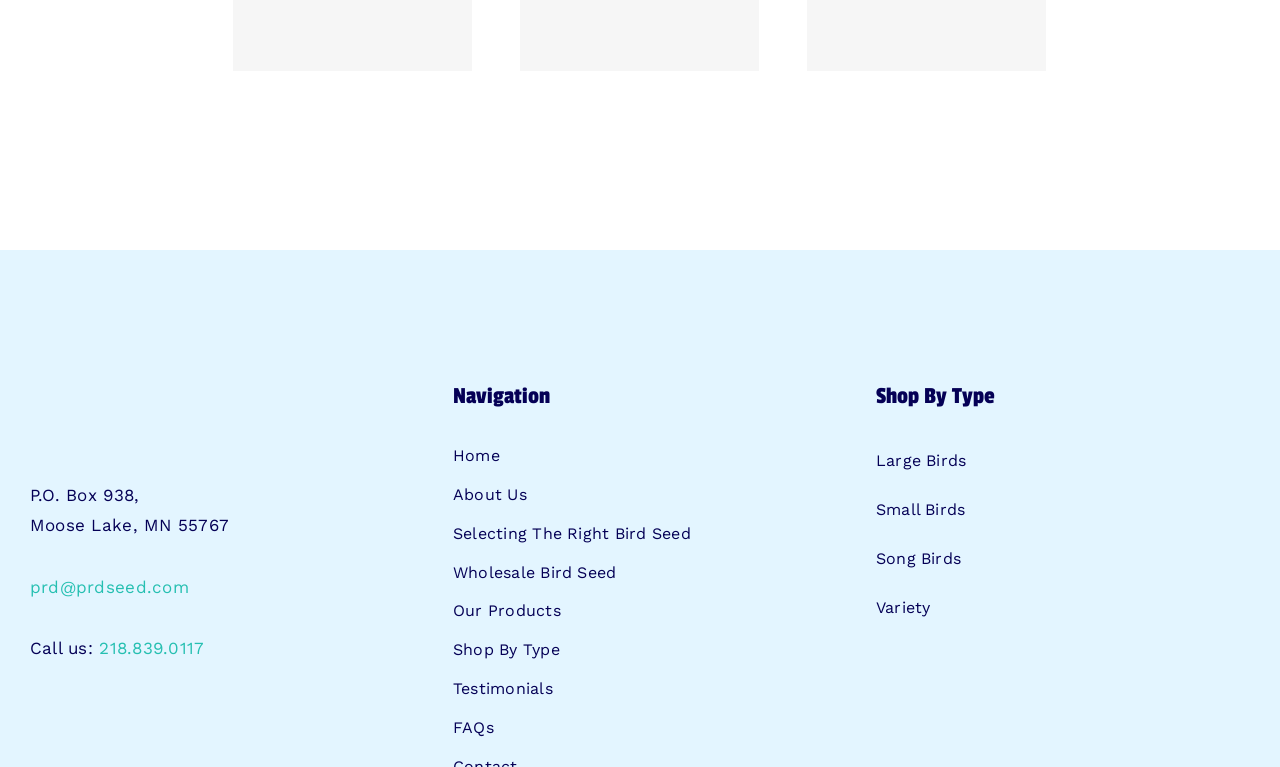Identify the coordinates of the bounding box for the element described below: "Join the Team". Return the coordinates as four float numbers between 0 and 1: [left, top, right, bottom].

None